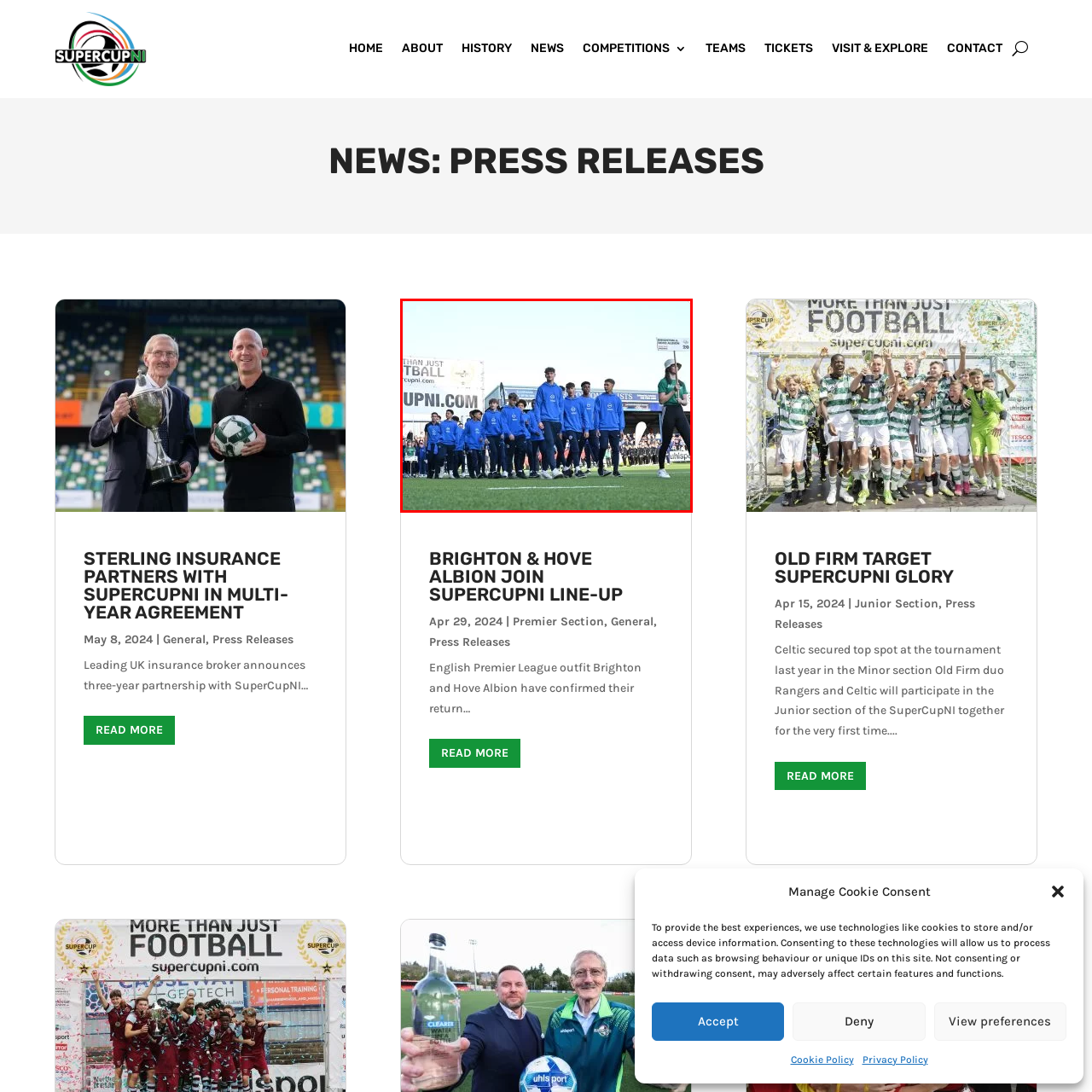Look at the area marked with a blue rectangle, What type of competition is depicted in the image? 
Provide your answer using a single word or phrase.

Youth football